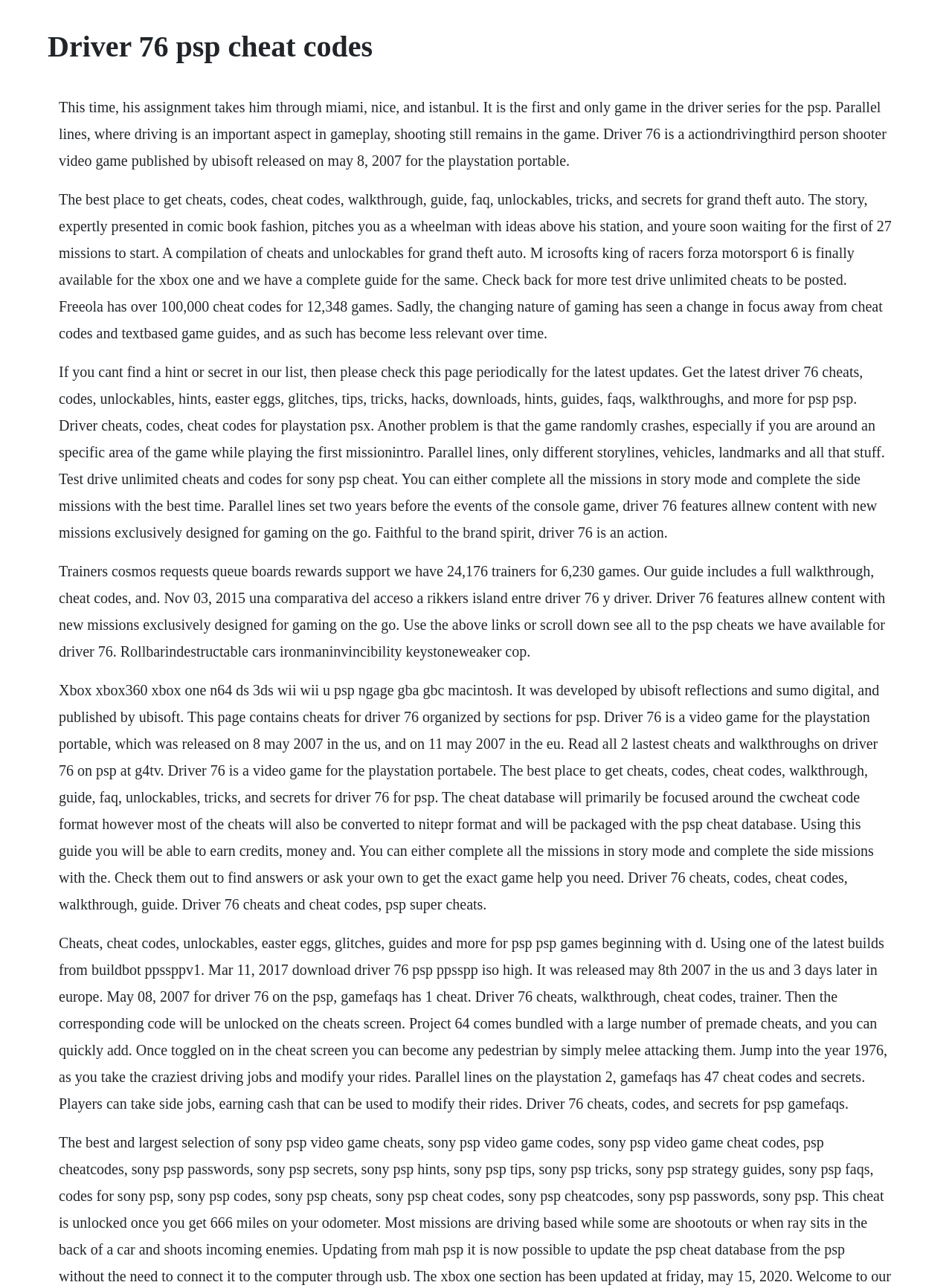Respond with a single word or phrase for the following question: 
On which platform was Driver 76 released?

PlayStation Portable